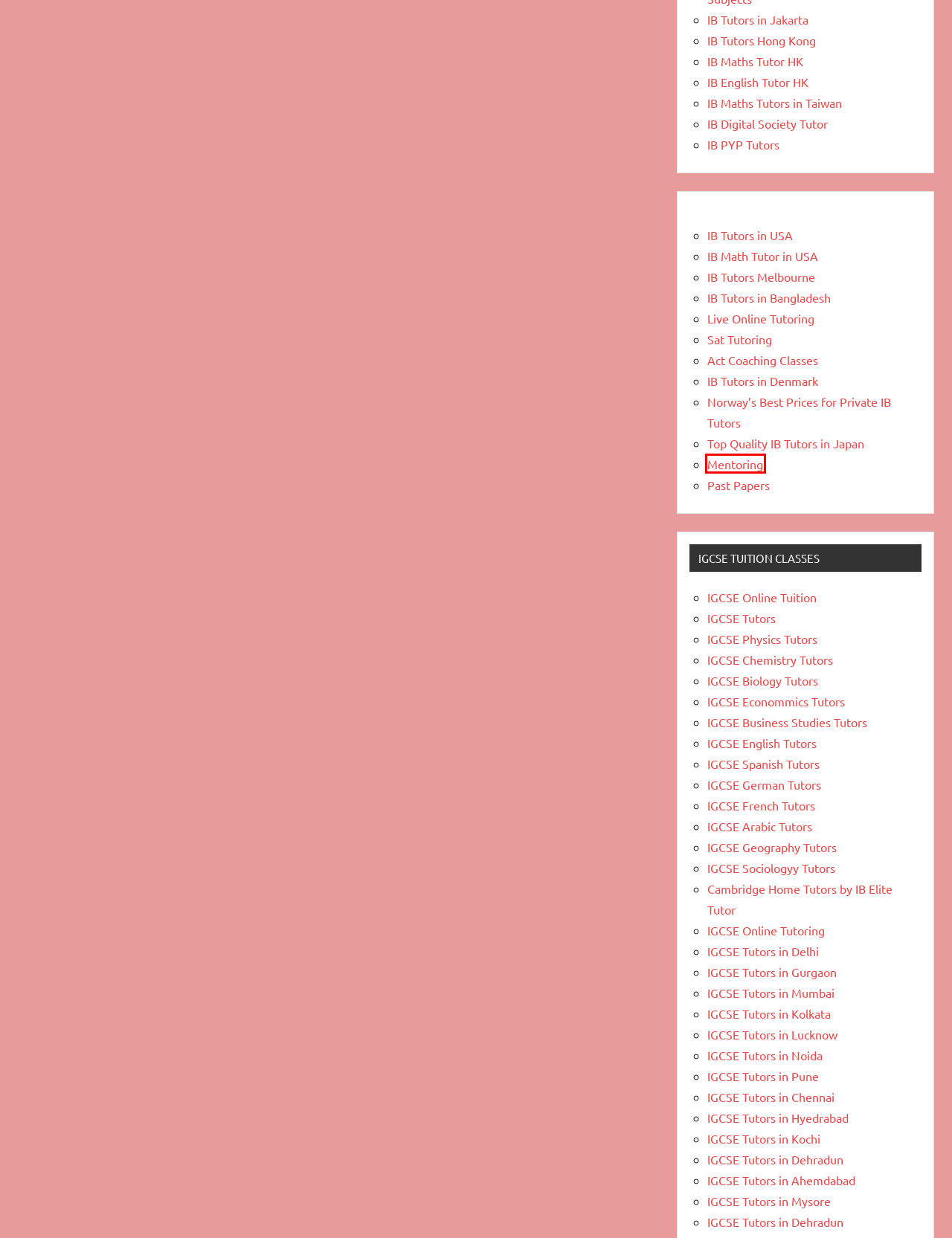You have a screenshot of a webpage with a red bounding box highlighting a UI element. Your task is to select the best webpage description that corresponds to the new webpage after clicking the element. Here are the descriptions:
A. IGCSE Tutors in Kochi for Assured Success | Free Demo # 1 Tutors
B. IGCSE Tutors in Dehradun from Top Schools | Free Demo #1
C. IGCSE Tutors in Ahmedabad for 100 % Success | Free Demo
D. IB Tutor in Jakarta | IB Tuition in Jakarta | IB Tutors in Indonesia
E. IGCSE Tutors in Gurgaon from Top IGCSE Schools | Free Demo #1
F. Top Quality IB Tutors in Japan | IB Tuition in Japan | Online IB Tutoring in Japan
G. IB Tutors in Hong Kong from Top Schools for 100 % Results
H. Mentoring With Top IB Teachers

H